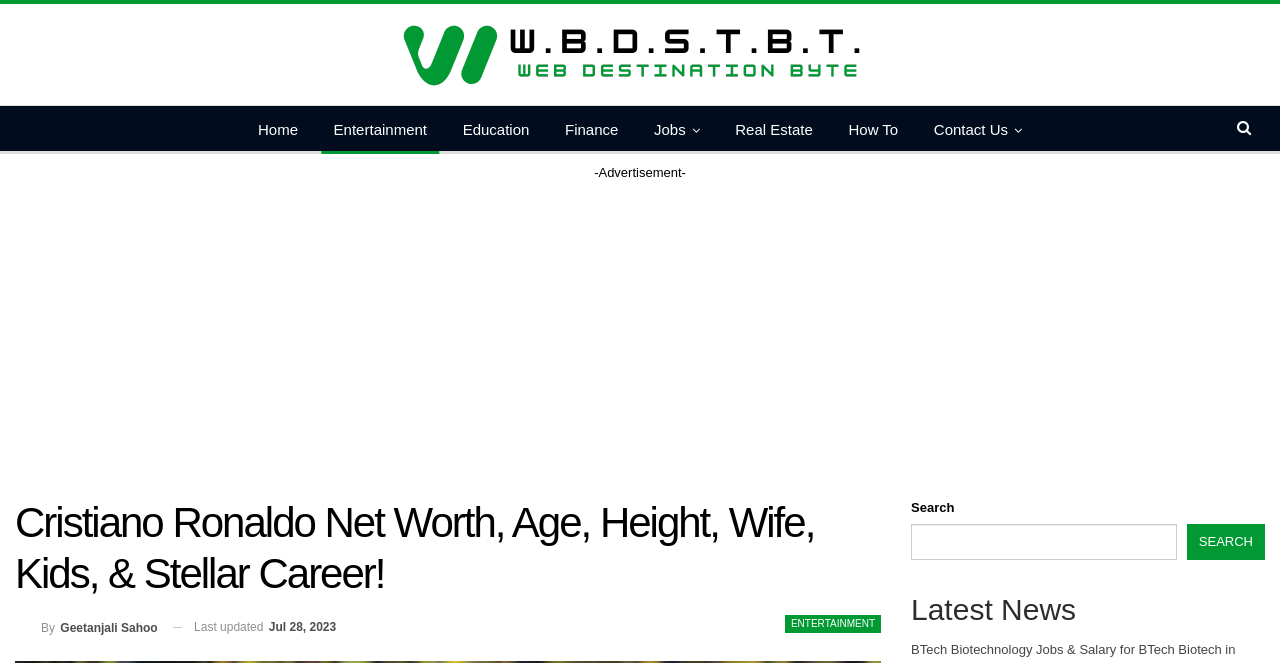Pinpoint the bounding box coordinates of the element to be clicked to execute the instruction: "Click on the 'Home' link".

[0.192, 0.16, 0.242, 0.232]